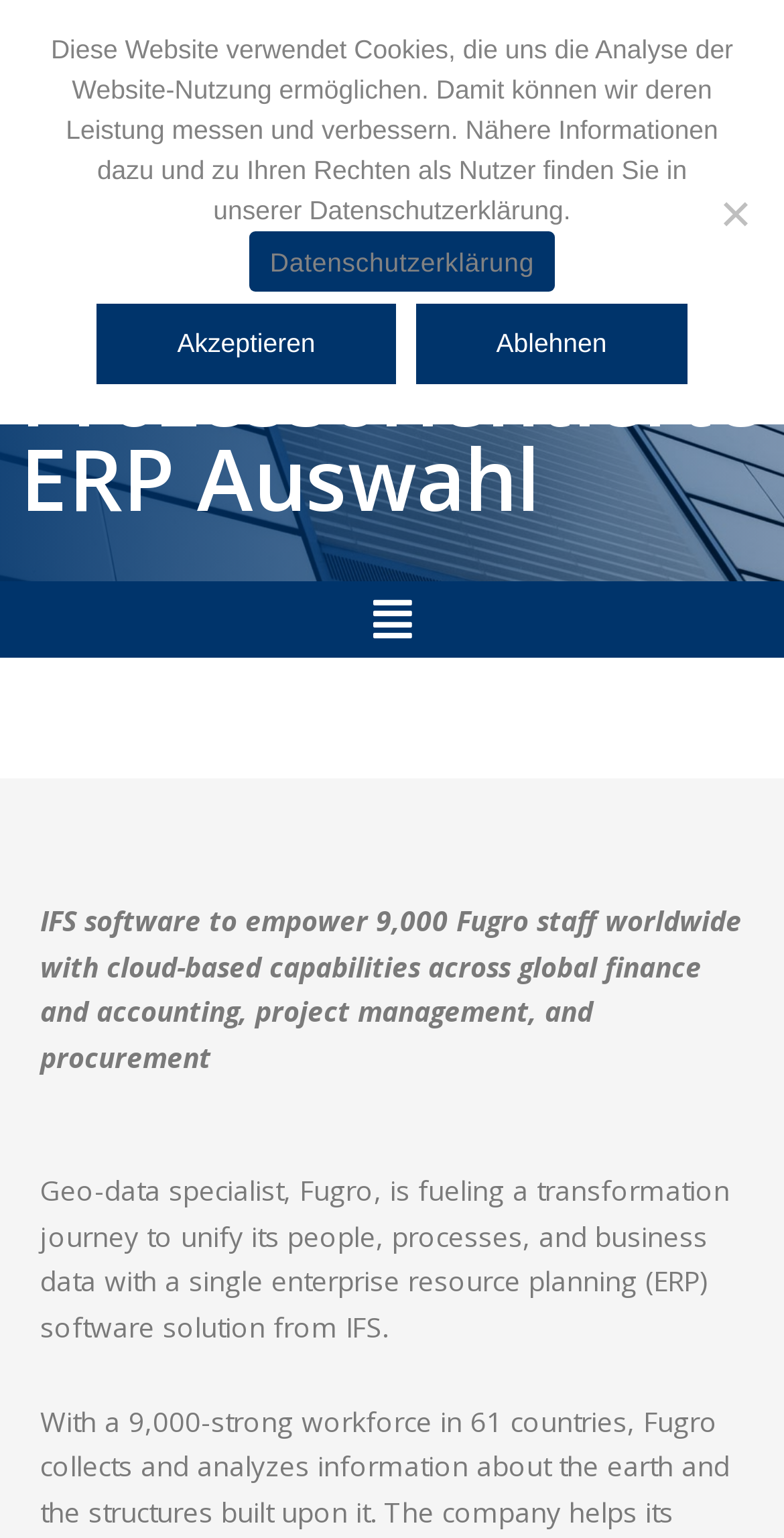What is the name of the institute that provides a service?
Answer with a single word or phrase by referring to the visual content.

Fraunhofer IML